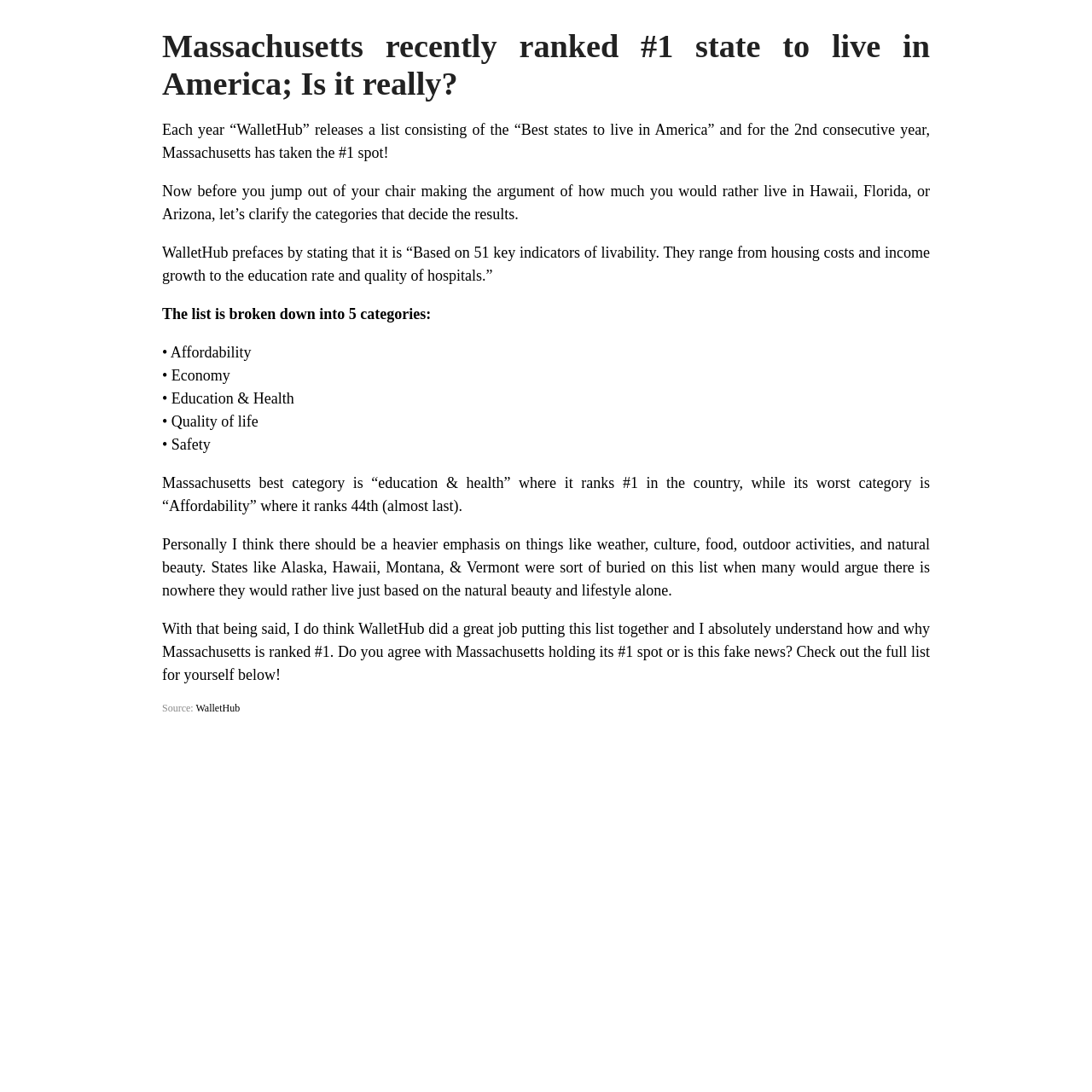Please extract the title of the webpage.

Massachusetts recently ranked #1 state to live in America; Is it really?